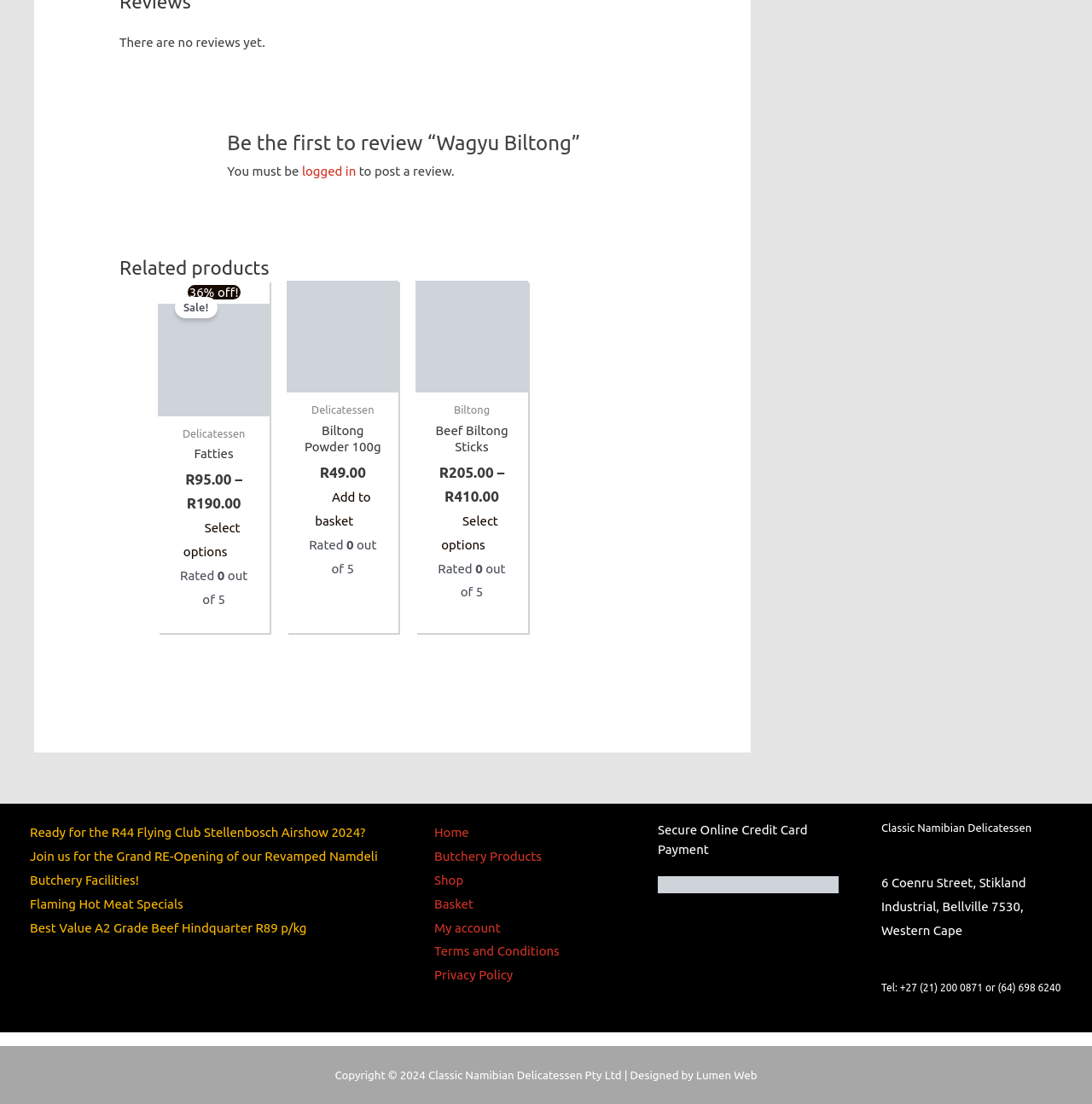What is the price of Biltong Powder 100g?
Answer the question with a detailed explanation, including all necessary information.

I found the price of Biltong Powder 100g by looking at the StaticText elements with the text 'R' and '49.00' near the link 'Biltong Powder 100g'. This suggests that the price of Biltong Powder 100g is R 49.00.